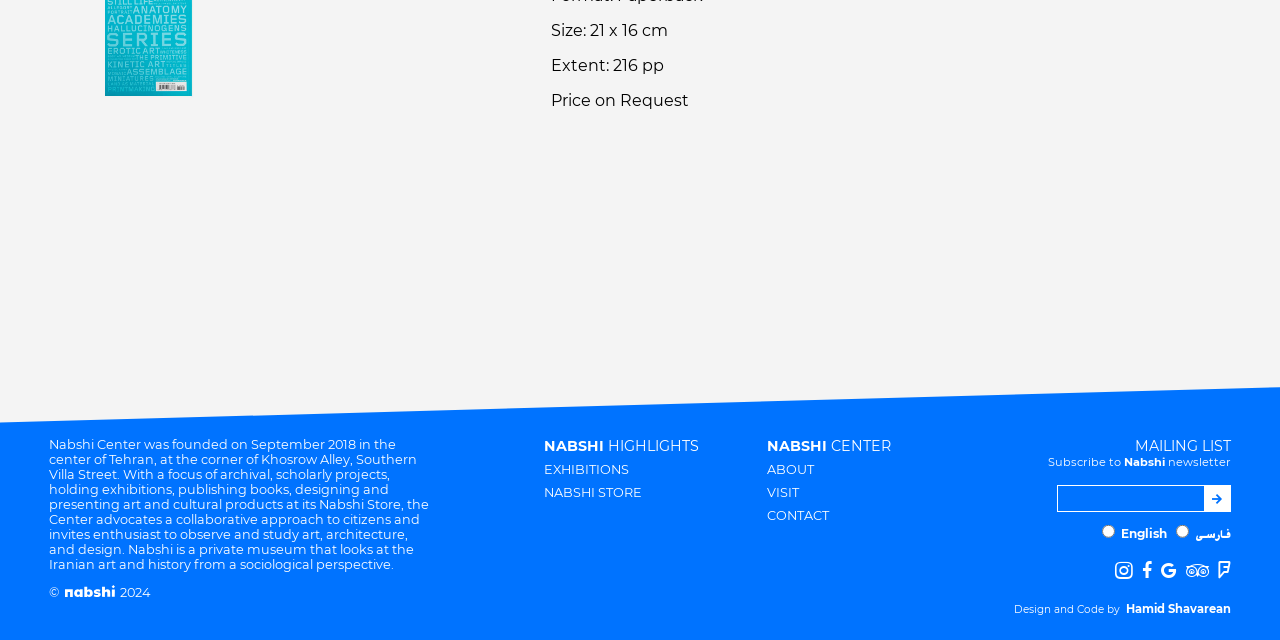Locate the UI element described by alt="Powered by MediaWiki" in the provided webpage screenshot. Return the bounding box coordinates in the format (top-left x, top-left y, bottom-right x, bottom-right y), ensuring all values are between 0 and 1.

None